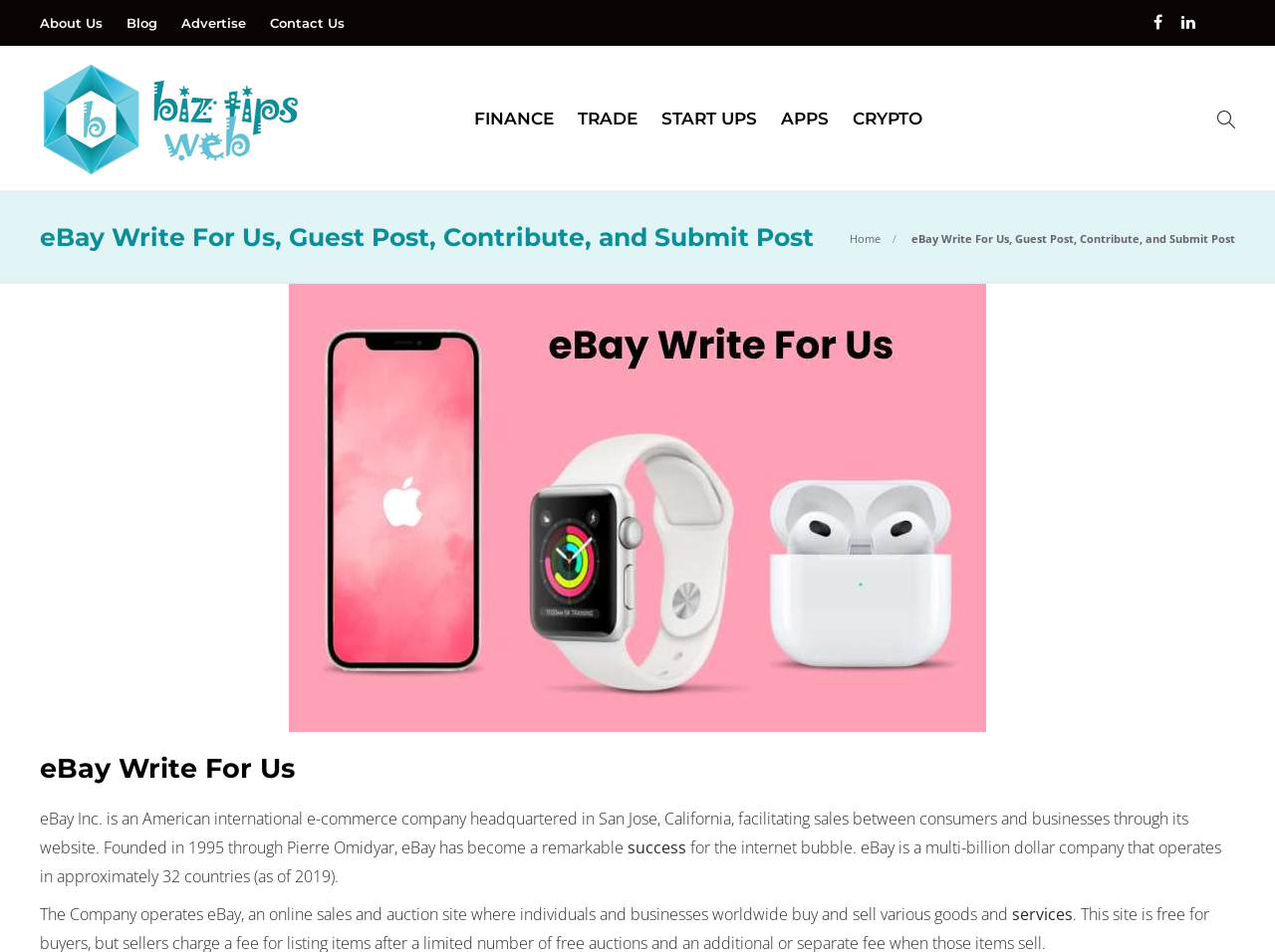Locate the bounding box coordinates of the region to be clicked to comply with the following instruction: "Click on FINANCE". The coordinates must be four float numbers between 0 and 1, in the form [left, top, right, bottom].

[0.372, 0.085, 0.435, 0.164]